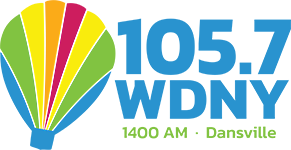What is the city served by the radio station?
We need a detailed and meticulous answer to the question.

The text '1400 AM · Dansville' accompanying the logo indicates that the city served by the radio station is Dansville.